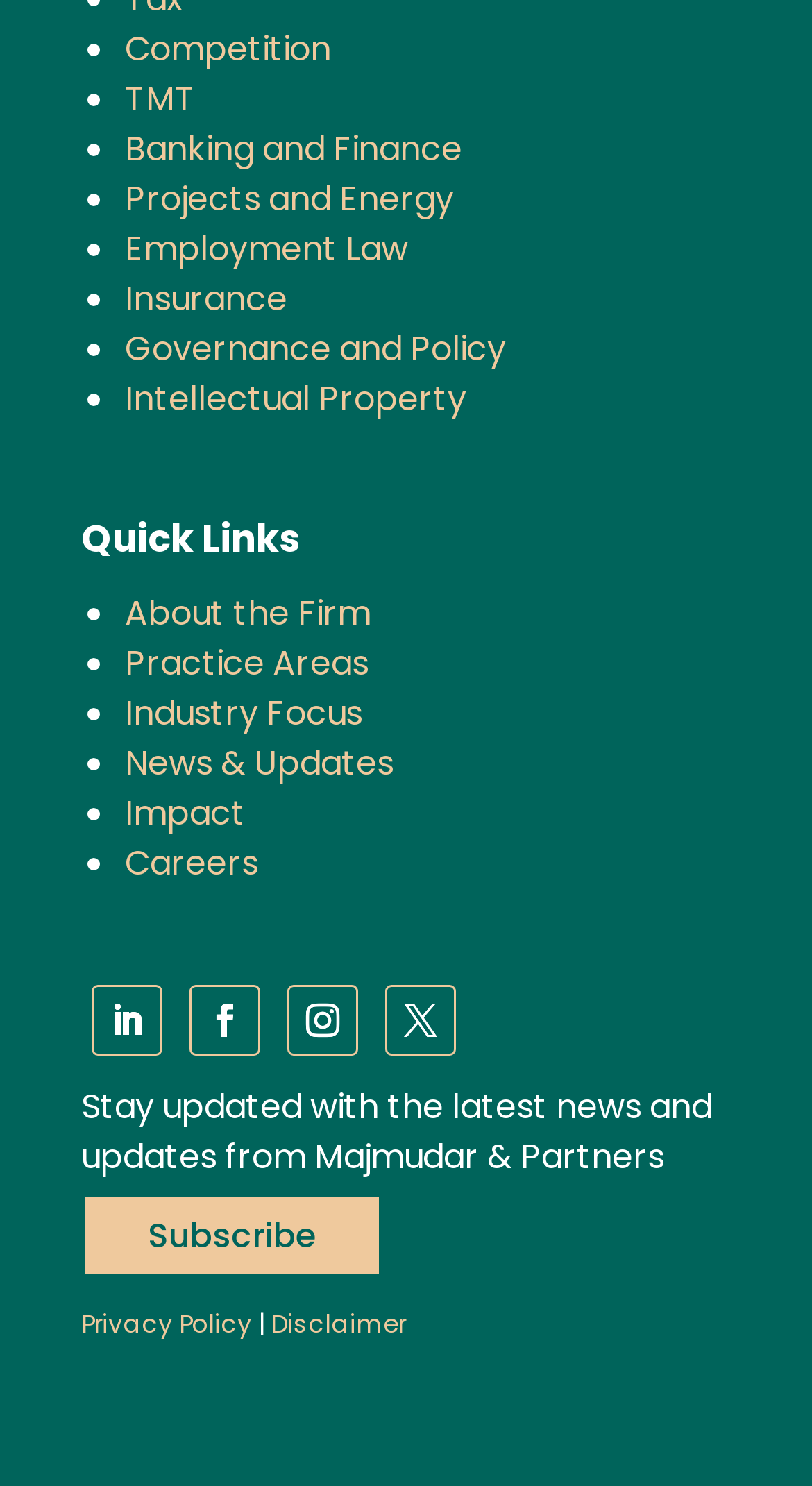What is the purpose of the 'Subscribe' button?
Answer the question with as much detail as possible.

I looked at the text next to the 'Subscribe' button, which says 'Stay updated with the latest news and updates from Majmudar & Partners', and inferred that the purpose of the 'Subscribe' button is to stay updated with the latest news.